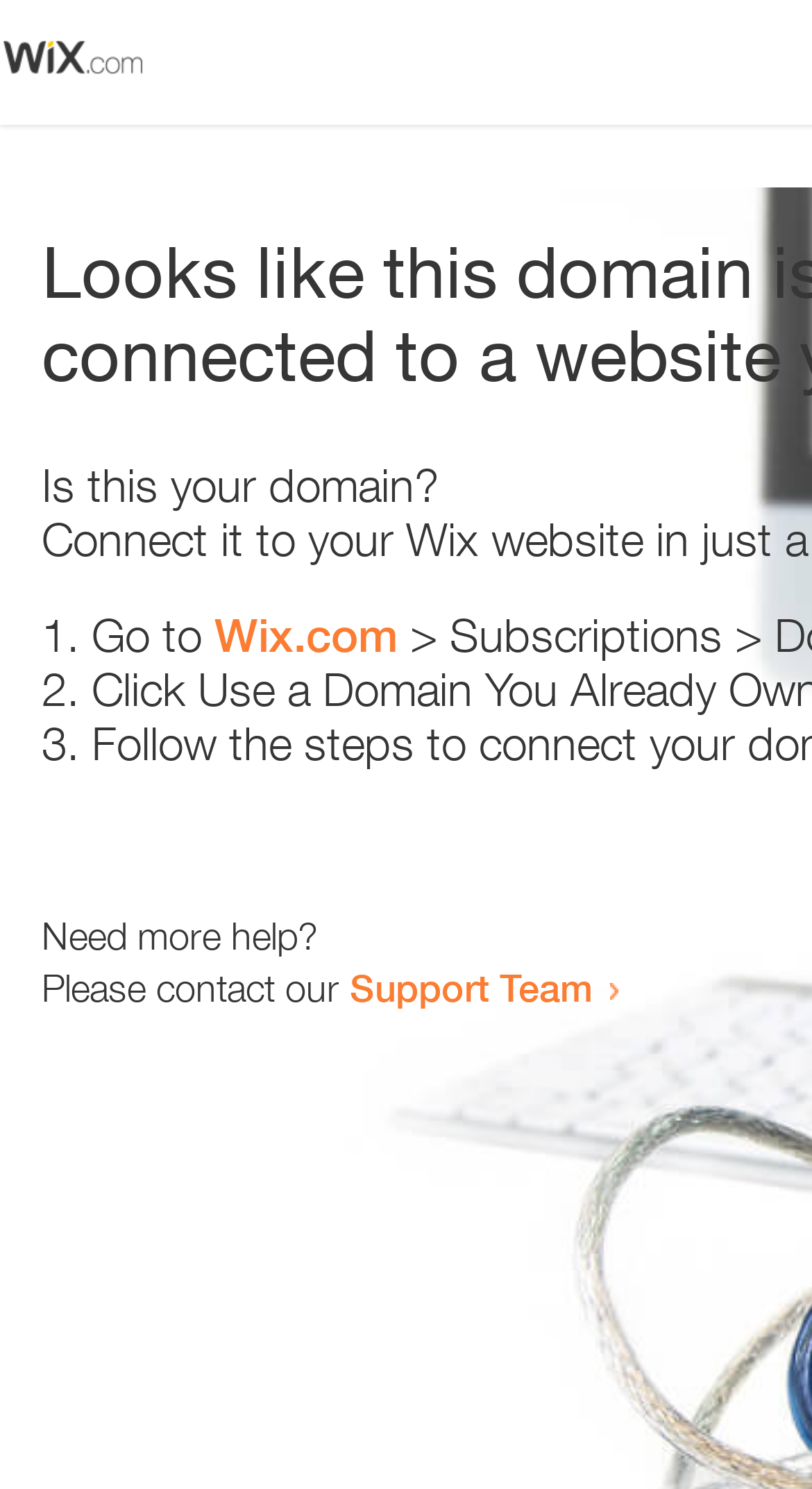Find the bounding box of the element with the following description: "Wix.com". The coordinates must be four float numbers between 0 and 1, formatted as [left, top, right, bottom].

[0.264, 0.408, 0.49, 0.445]